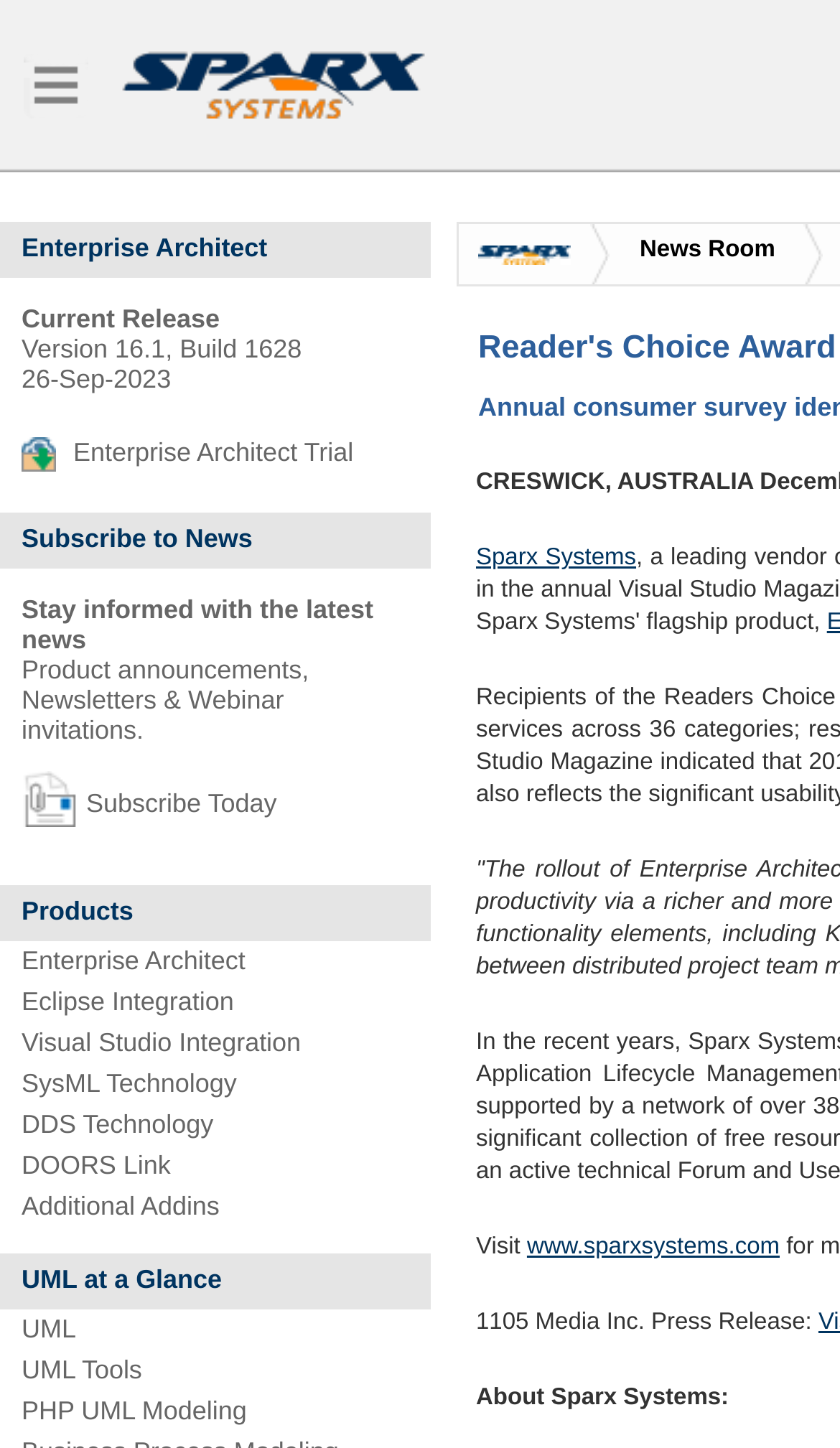Use one word or a short phrase to answer the question provided: 
What is the current version of Enterprise Architect?

Version 16.1, Build 1628